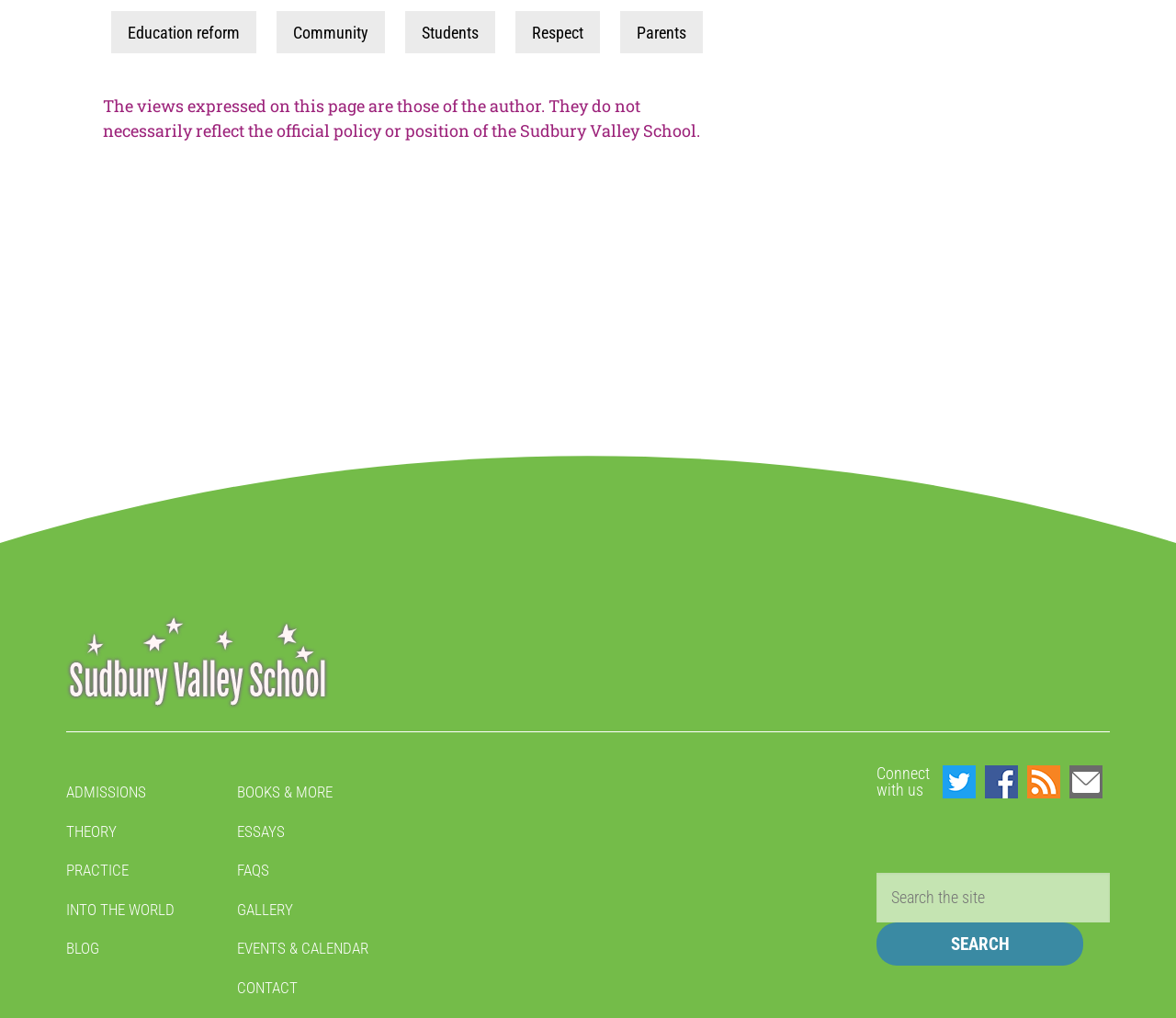Use the details in the image to answer the question thoroughly: 
How many main navigation links are there?

I counted the main navigation links at the top of the page, which are 'ADMISSIONS', 'THEORY', 'PRACTICE', 'INTO THE WORLD', 'BLOG', 'BOOKS & MORE', and 'CONTACT'. There are 7 links in total.